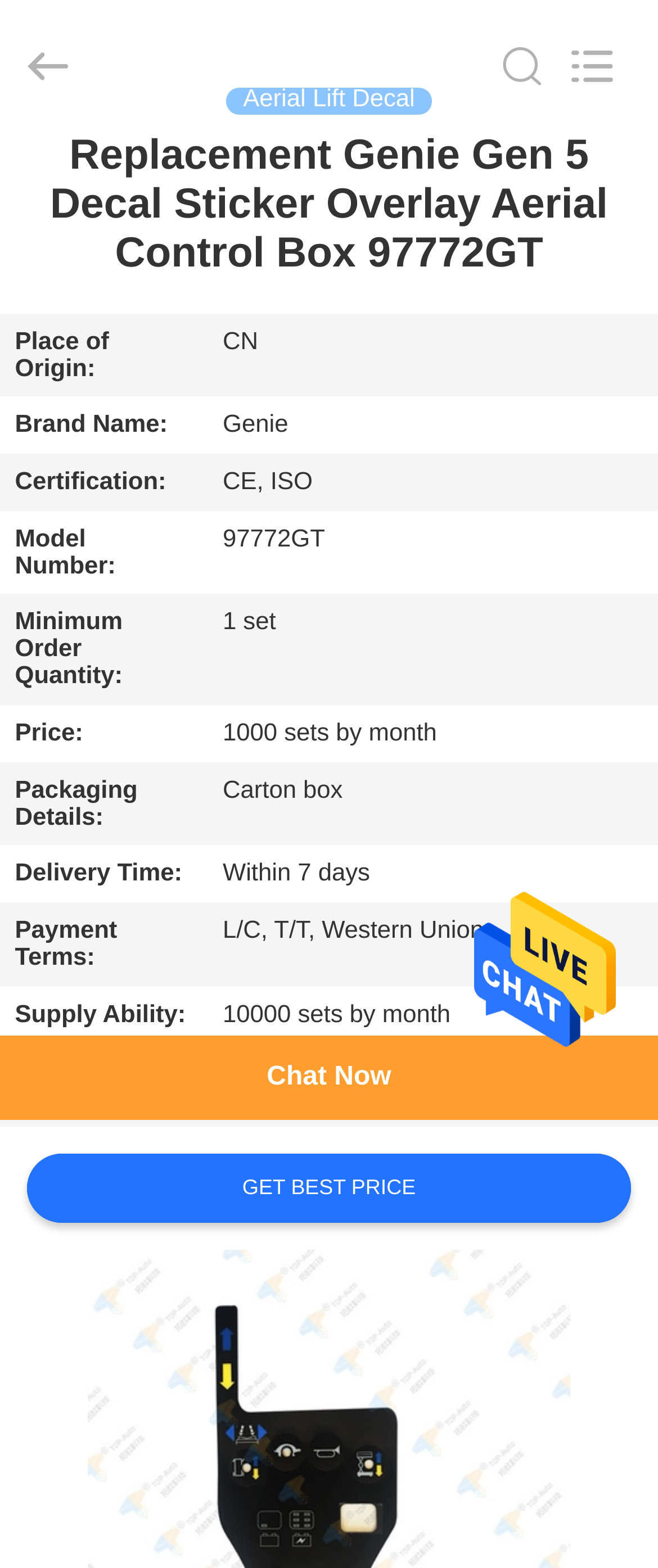Can you find the bounding box coordinates for the element that needs to be clicked to execute this instruction: "Get the best price"? The coordinates should be given as four float numbers between 0 and 1, i.e., [left, top, right, bottom].

[0.04, 0.735, 0.96, 0.78]